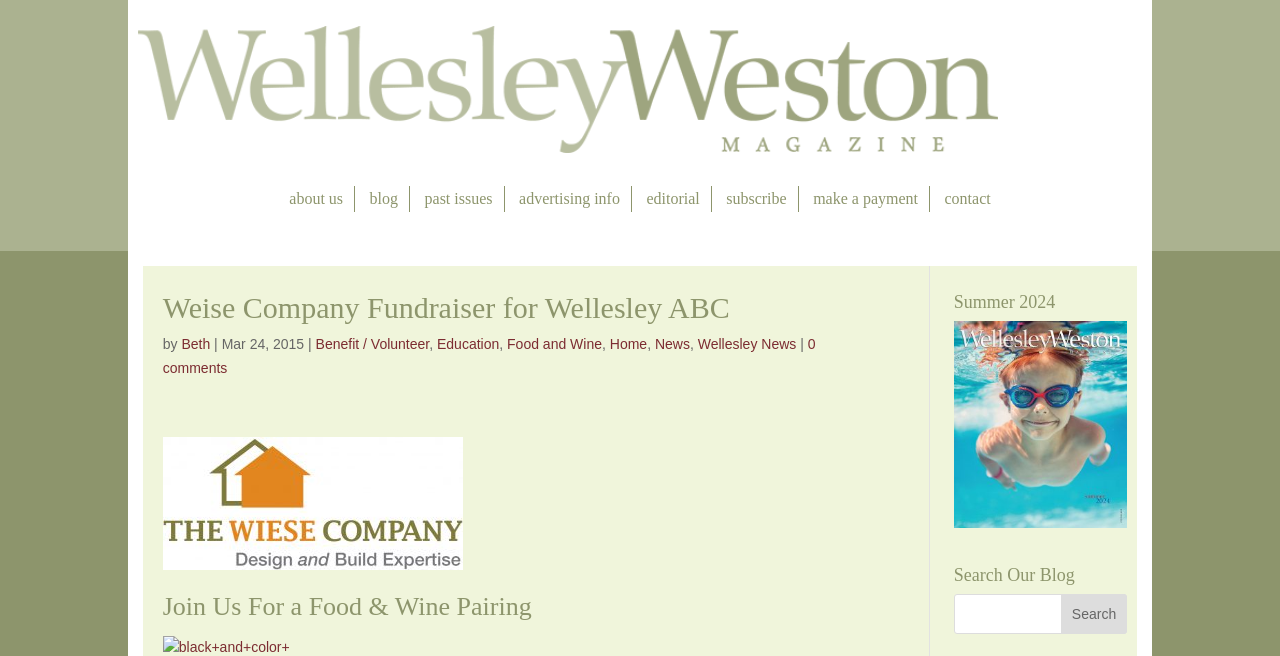Please identify the coordinates of the bounding box that should be clicked to fulfill this instruction: "Click on the 'make a payment' link".

[0.635, 0.238, 0.717, 0.278]